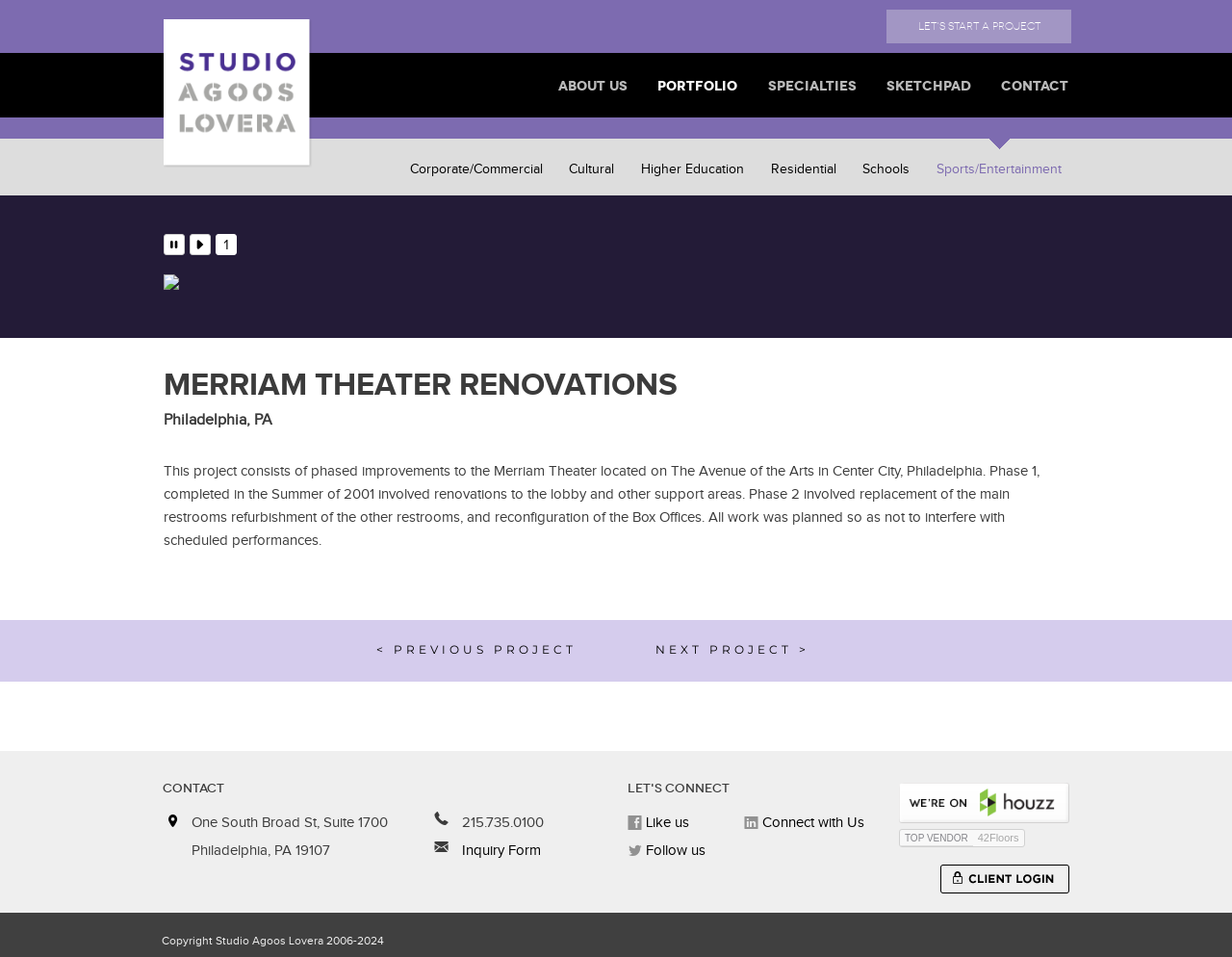Examine the image carefully and respond to the question with a detailed answer: 
What is the purpose of Phase 1 of the project?

The question asks for the purpose of Phase 1 of the project, which can be found in the article section of the webpage. The text describes the project, stating that 'Phase 1, completed in the Summer of 2001 involved renovations to the lobby and other support areas'.